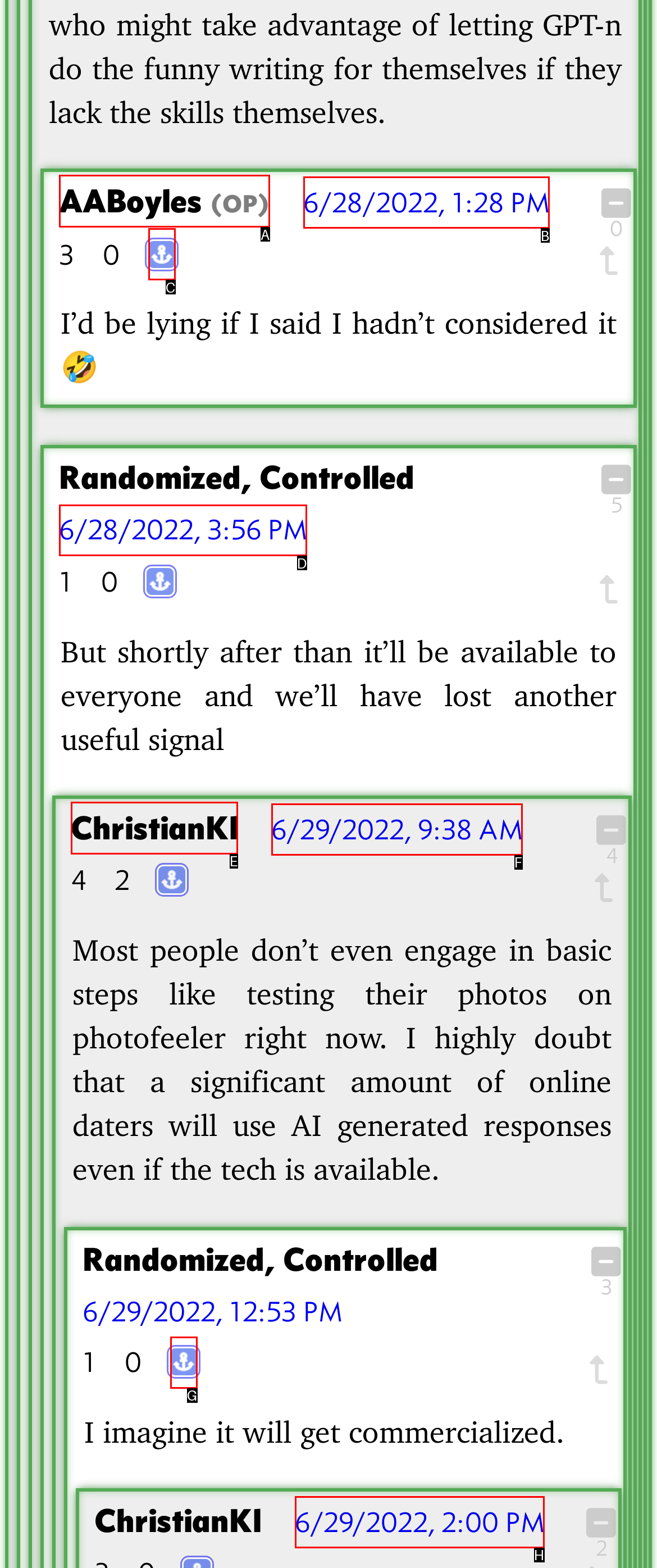Match the description: AABoyles to the appropriate HTML element. Respond with the letter of your selected option.

A